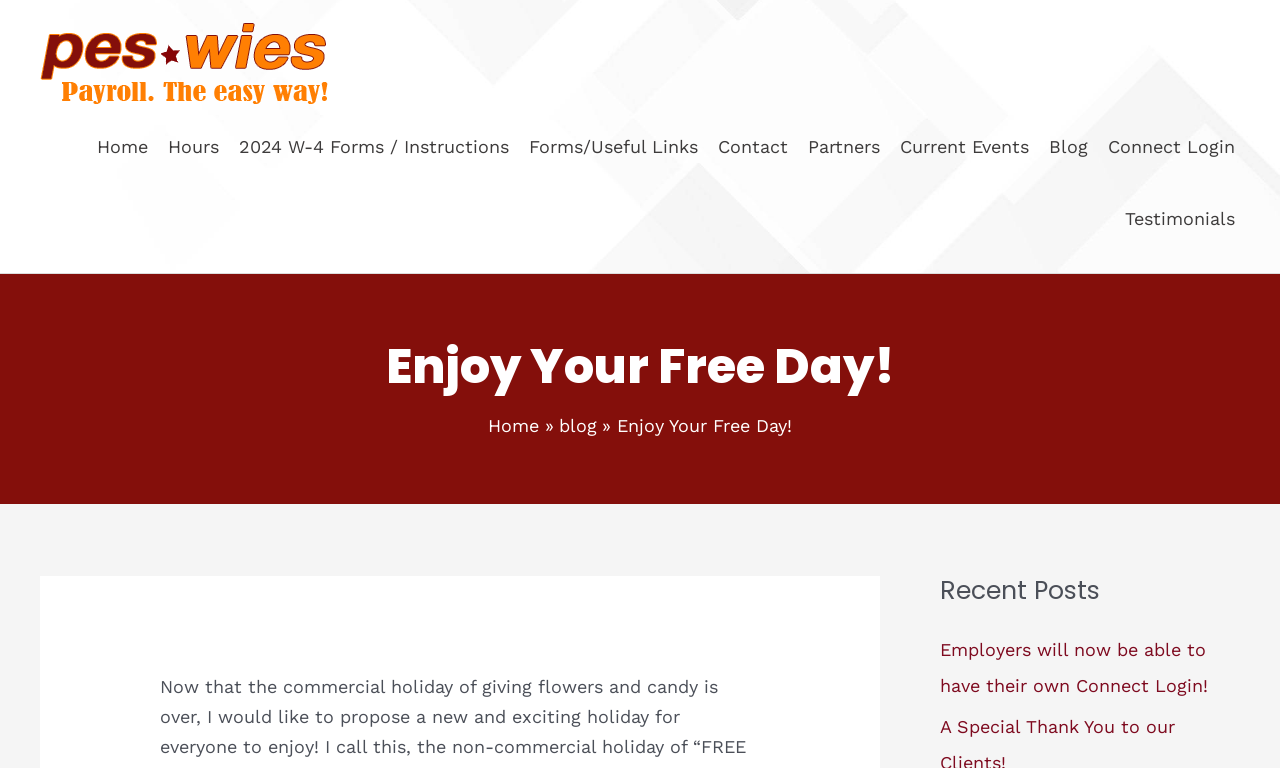Locate the coordinates of the bounding box for the clickable region that fulfills this instruction: "check current events".

[0.695, 0.145, 0.812, 0.238]